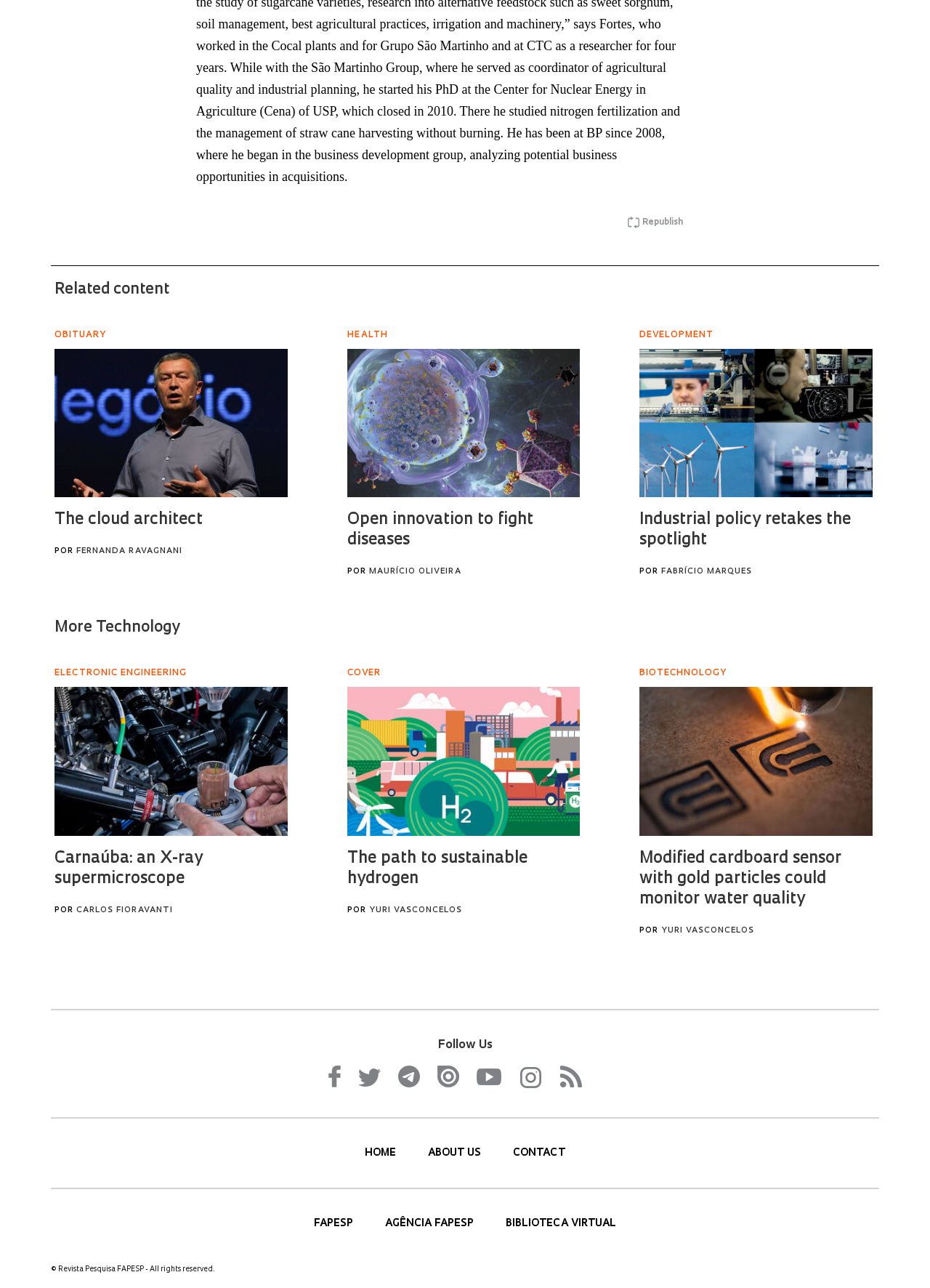Locate the bounding box coordinates of the element that should be clicked to fulfill the instruction: "Contact us".

[0.552, 0.891, 0.608, 0.9]